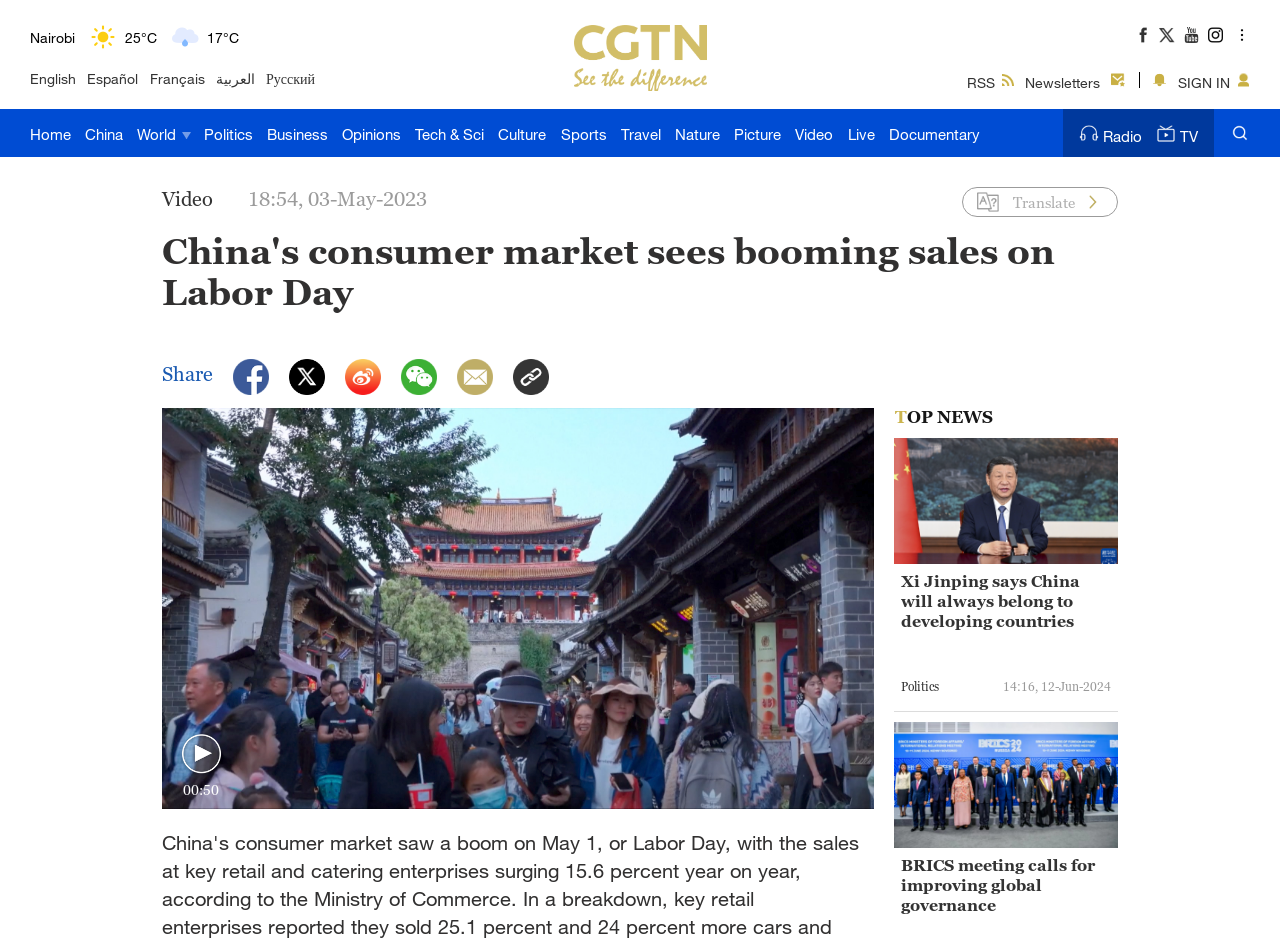Can you find the bounding box coordinates for the element that needs to be clicked to execute this instruction: "Watch a video"? The coordinates should be given as four float numbers between 0 and 1, i.e., [left, top, right, bottom].

[0.127, 0.198, 0.17, 0.223]